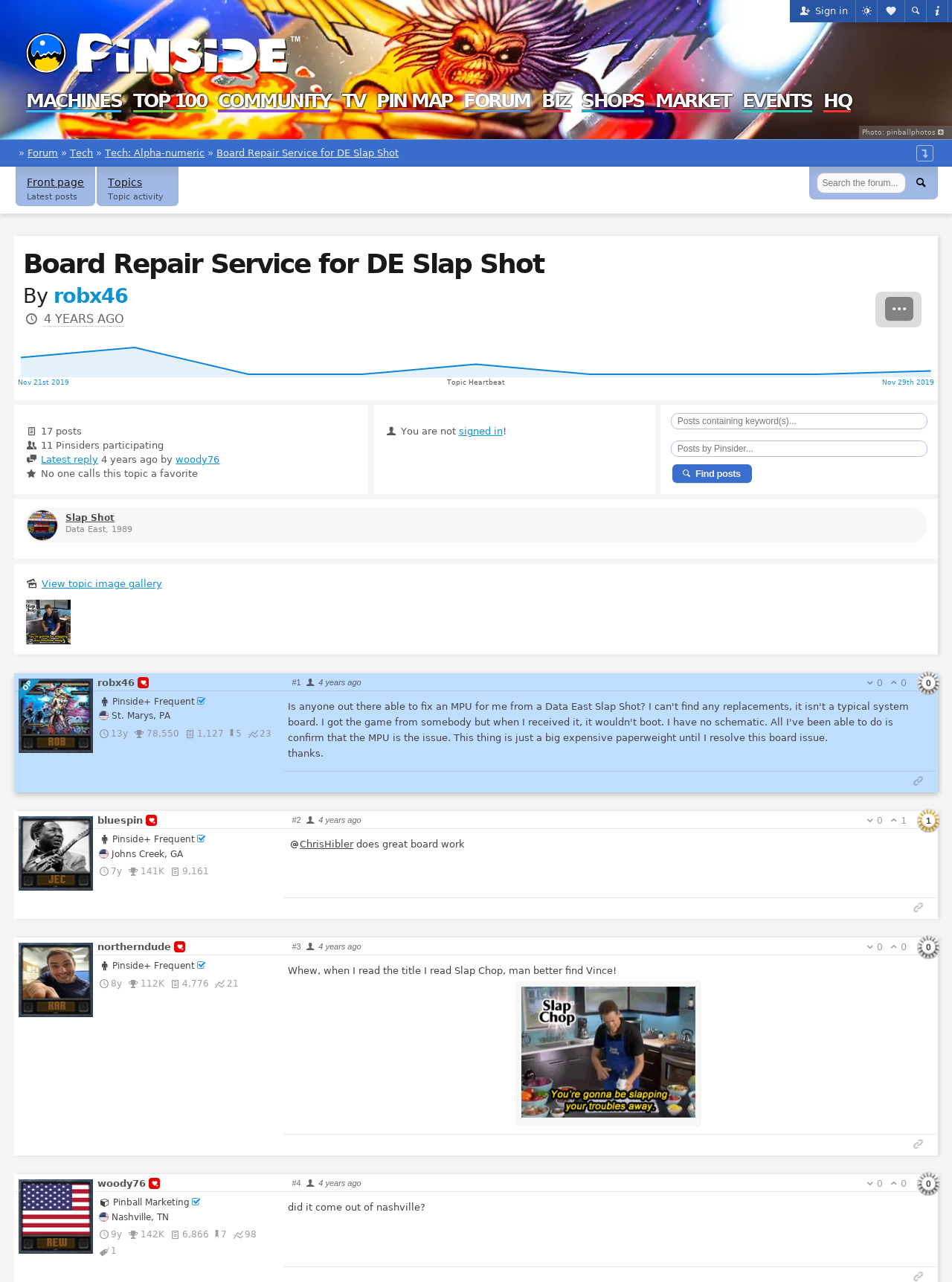Please find the bounding box coordinates in the format (top-left x, top-left y, bottom-right x, bottom-right y) for the given element description. Ensure the coordinates are floating point numbers between 0 and 1. Description: name="tq" placeholder="Posts containing keyword(s)..."

[0.705, 0.322, 0.974, 0.335]